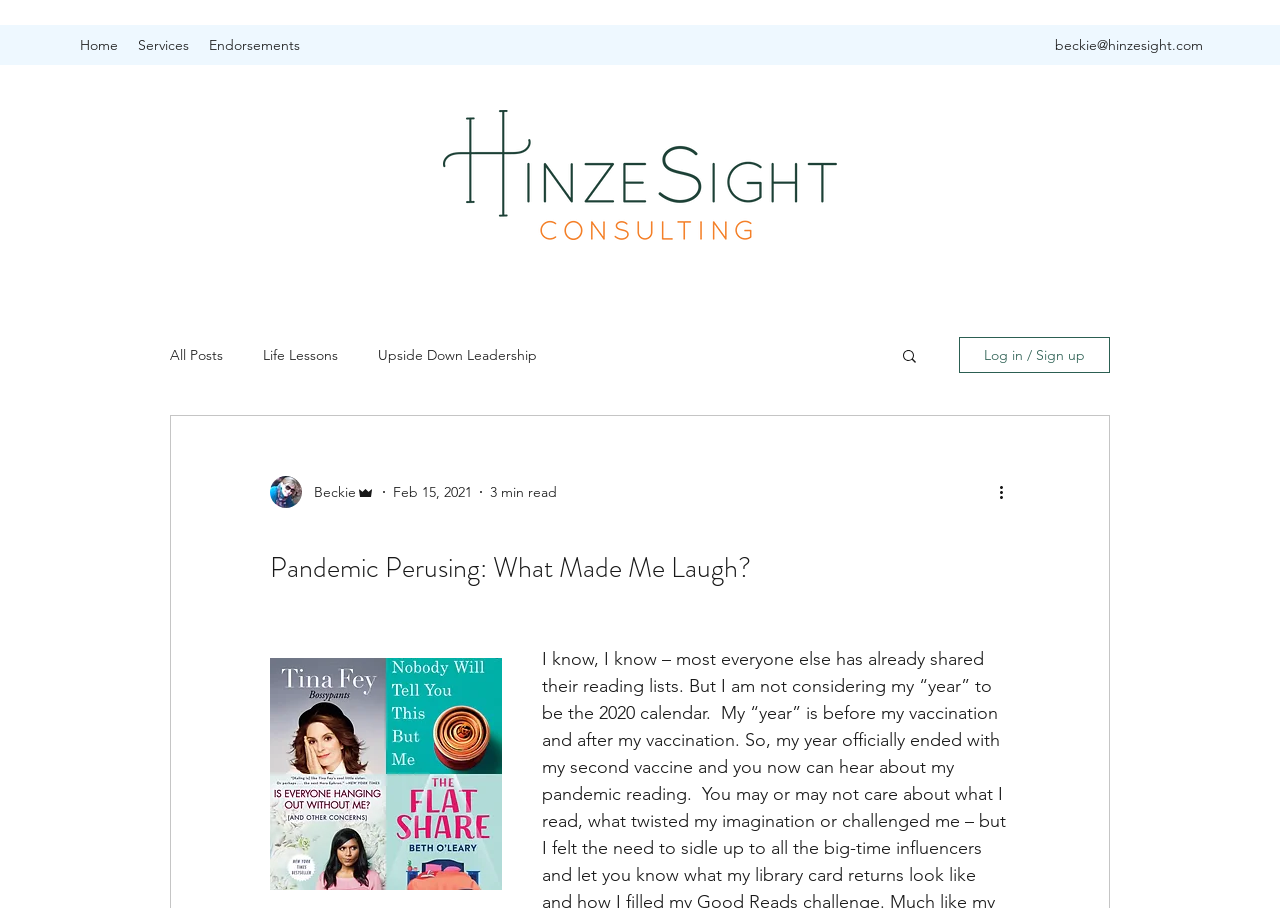Please find the bounding box coordinates of the element's region to be clicked to carry out this instruction: "go to home page".

[0.055, 0.033, 0.1, 0.066]